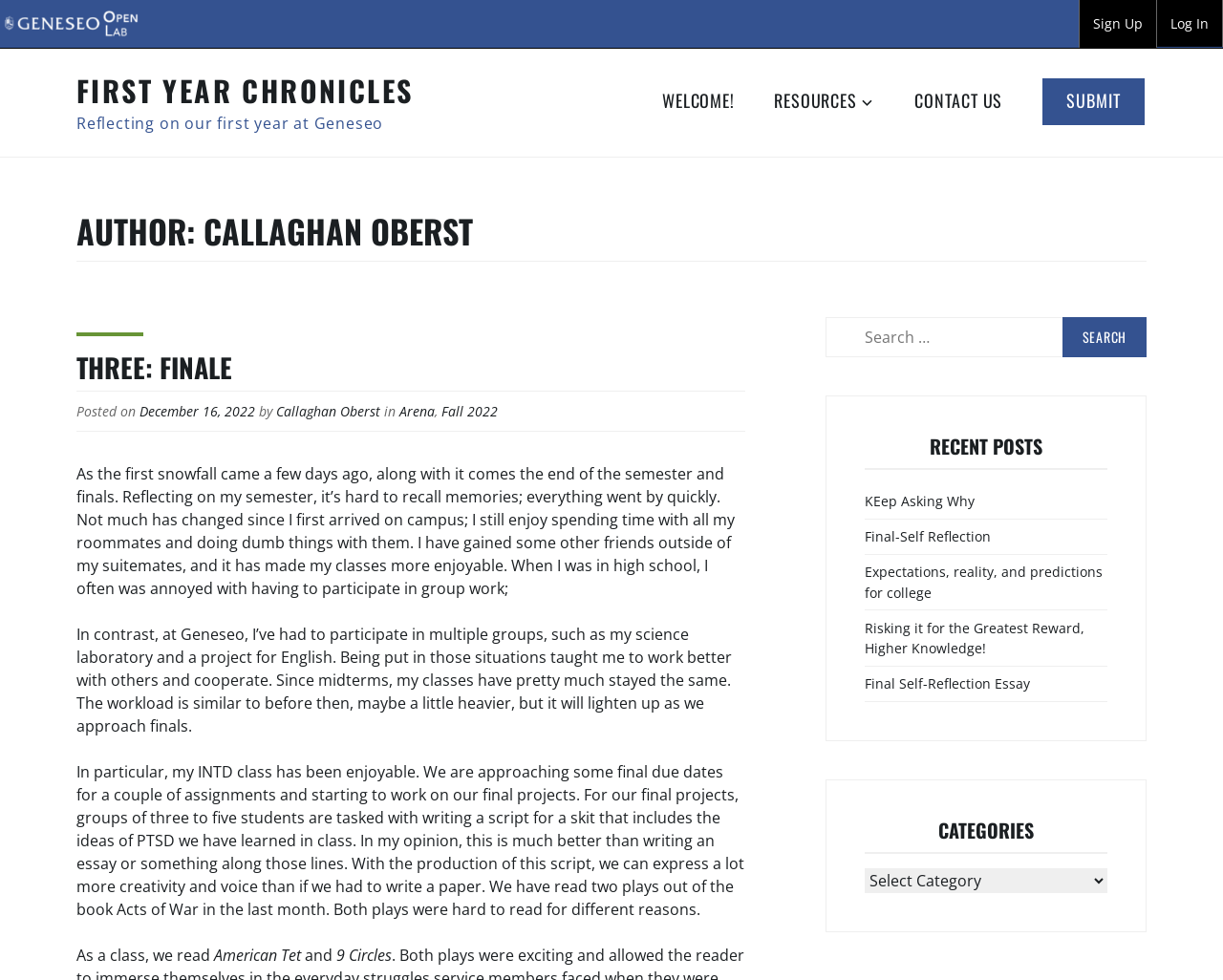Identify the bounding box coordinates for the element you need to click to achieve the following task: "Click on the 'Sign Up' button". The coordinates must be four float values ranging from 0 to 1, formatted as [left, top, right, bottom].

[0.883, 0.0, 0.945, 0.049]